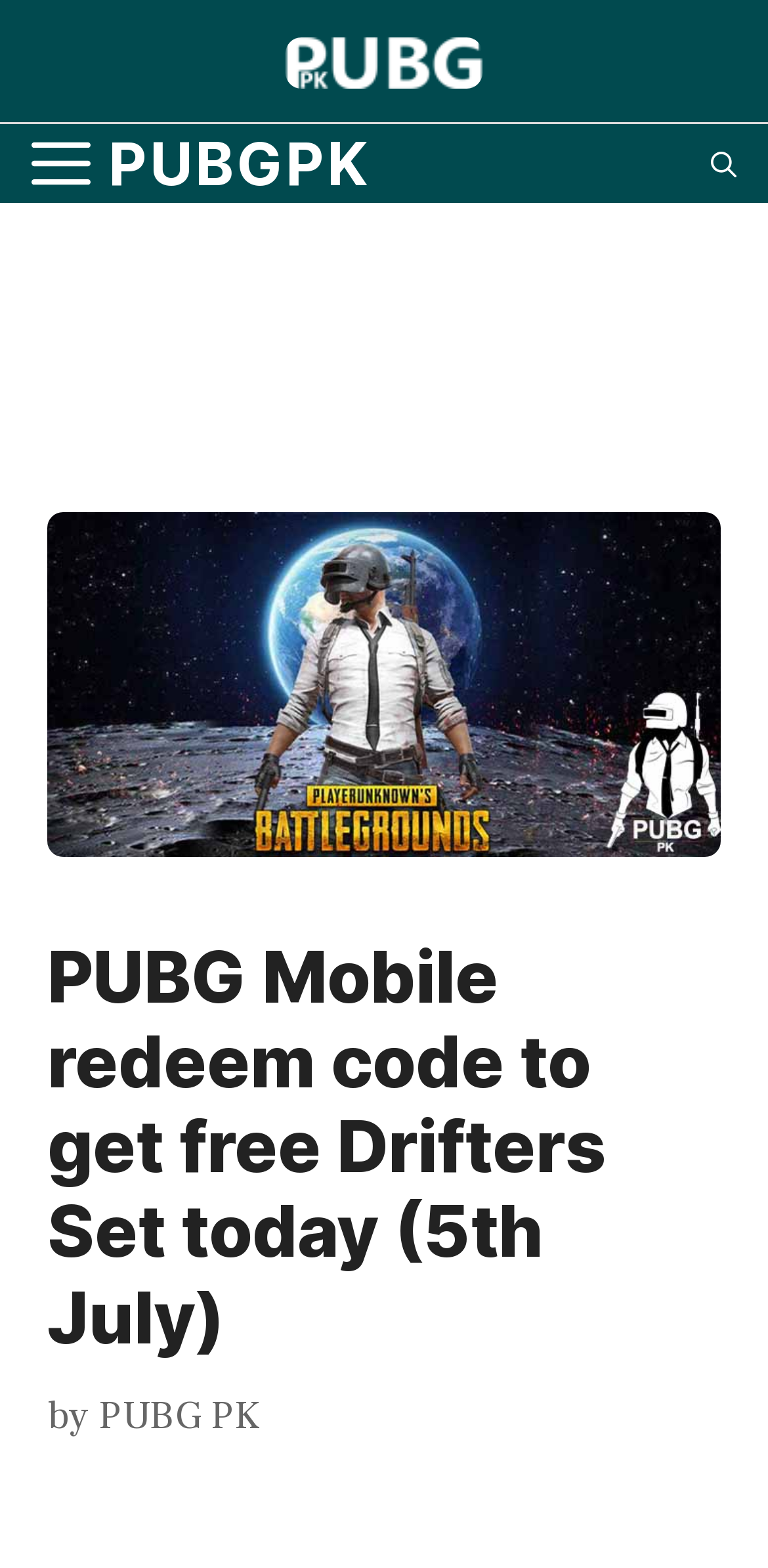Locate the UI element that matches the description alt="Pubg pk" in the webpage screenshot. Return the bounding box coordinates in the format (top-left x, top-left y, bottom-right x, bottom-right y), with values ranging from 0 to 1.

[0.372, 0.023, 0.628, 0.055]